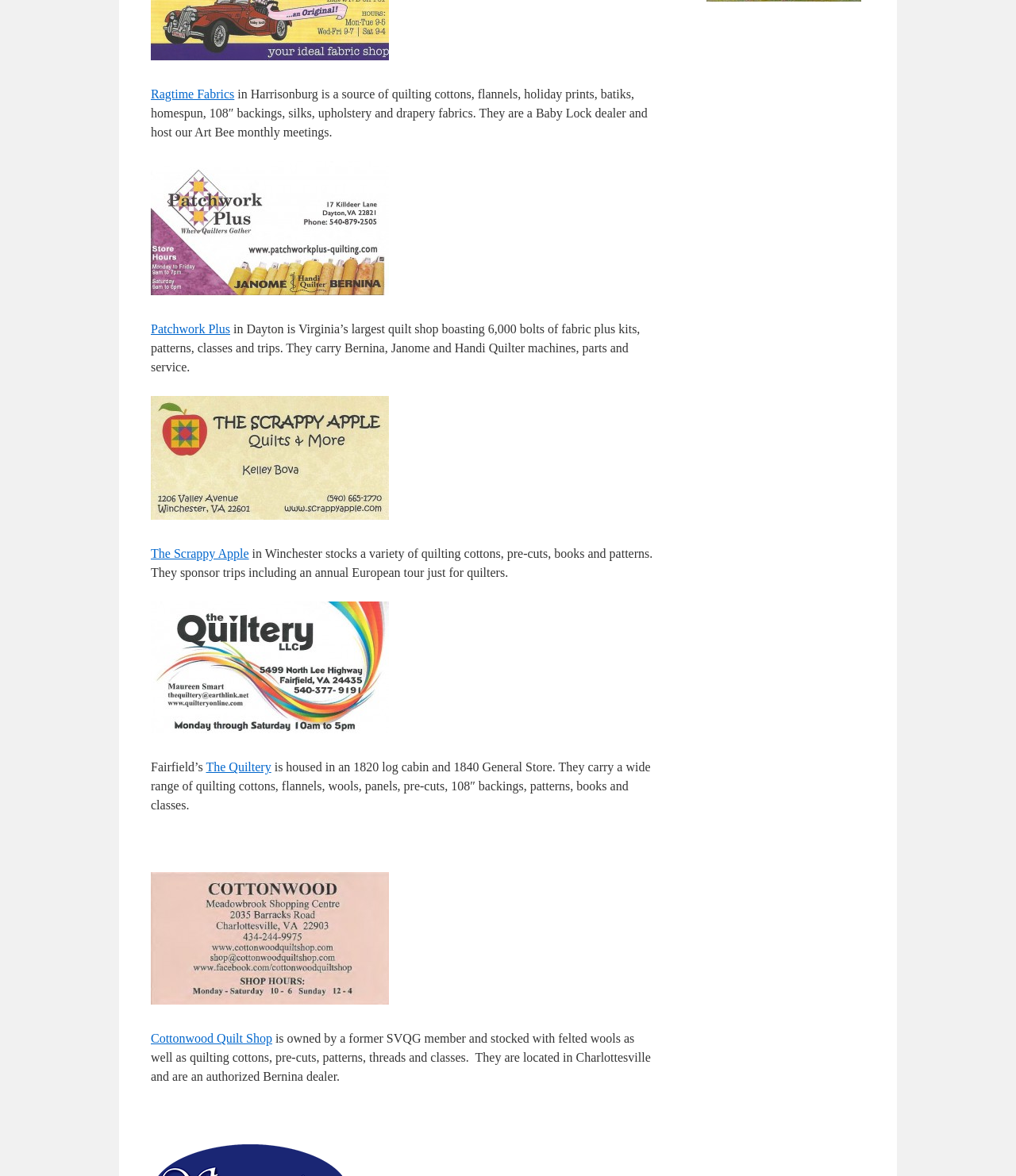Extract the bounding box coordinates for the described element: "Terms & Conditions". The coordinates should be represented as four float numbers between 0 and 1: [left, top, right, bottom].

None